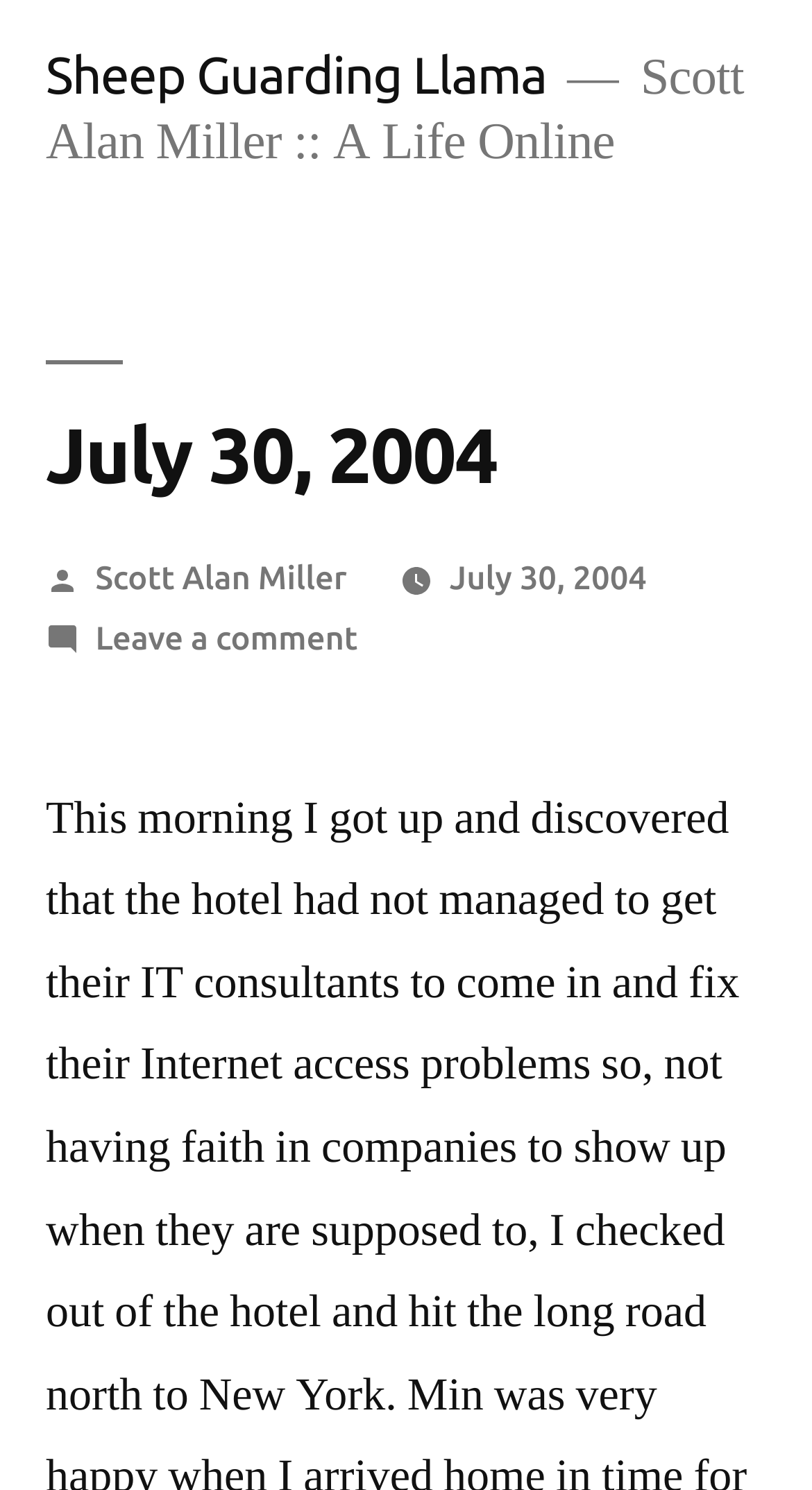What is the date of the post?
Using the image as a reference, answer the question in detail.

The date of the post can be found in the heading element which is a child of the HeaderAsNonLandmark element. The heading element contains the text 'July 30, 2004'.